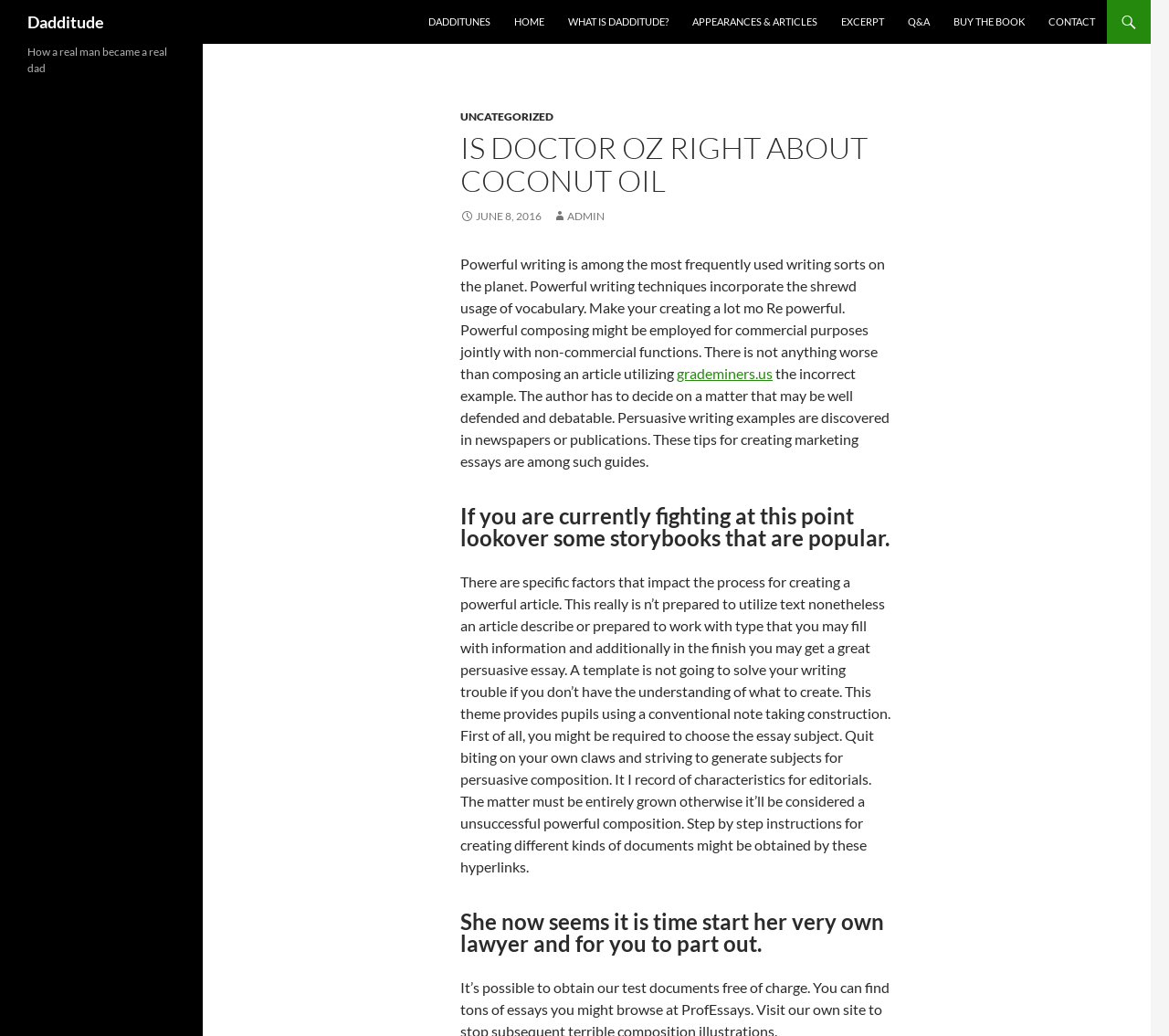Please give the bounding box coordinates of the area that should be clicked to fulfill the following instruction: "Click on the 'DADDITUNES' link". The coordinates should be in the format of four float numbers from 0 to 1, i.e., [left, top, right, bottom].

[0.357, 0.0, 0.429, 0.042]